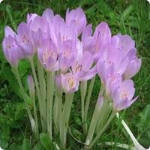Please provide a detailed answer to the question below by examining the image:
When do Colchicum flowers typically bloom?

The caption states that Colchicum, often referred to as 'autumn crocus', is celebrated for its beauty and unique flowering season, which is in autumn, allowing us to determine when the flowers typically bloom.